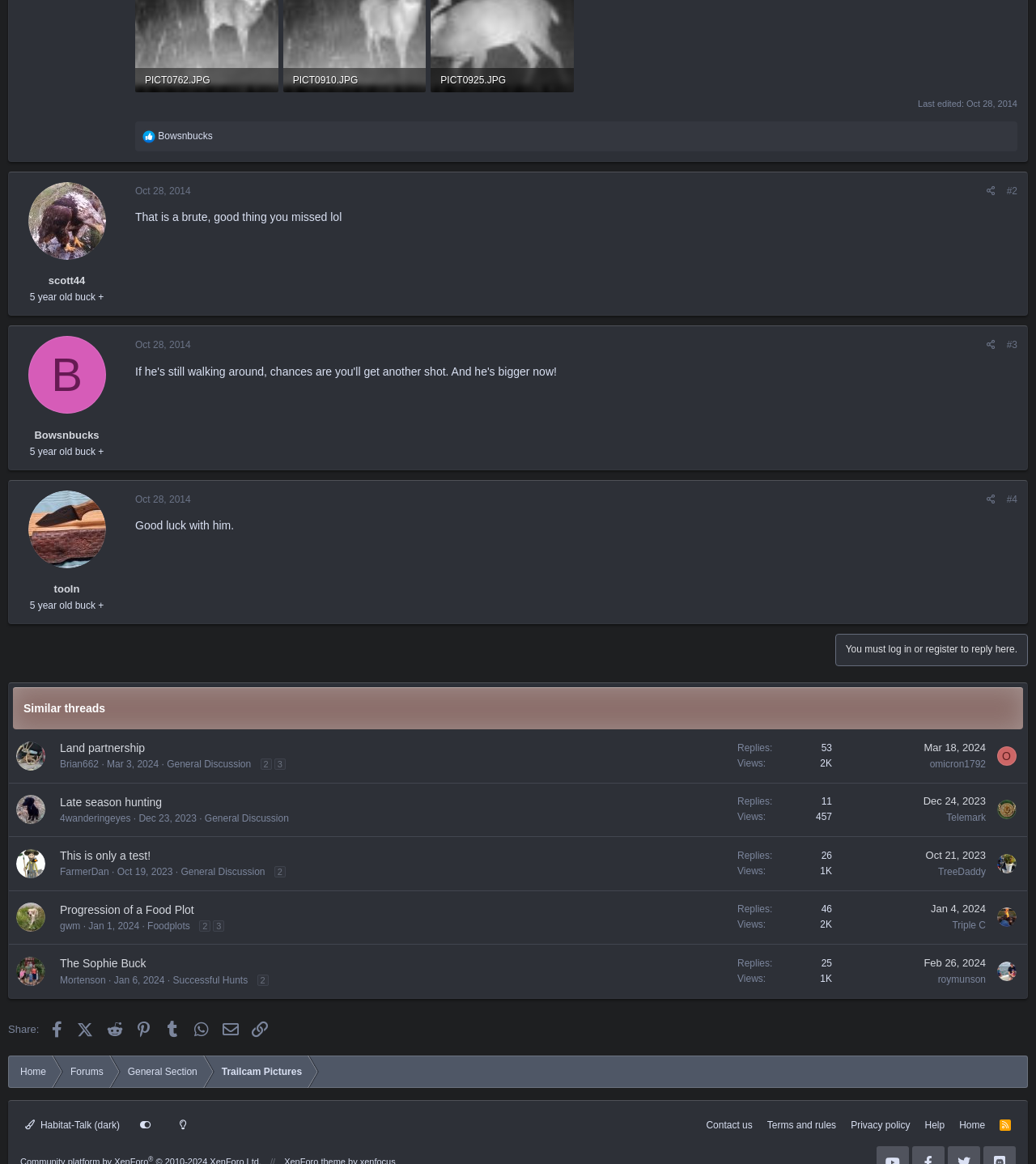Specify the bounding box coordinates (top-left x, top-left y, bottom-right x, bottom-right y) of the UI element in the screenshot that matches this description: Privacy policy

[0.817, 0.956, 0.883, 0.978]